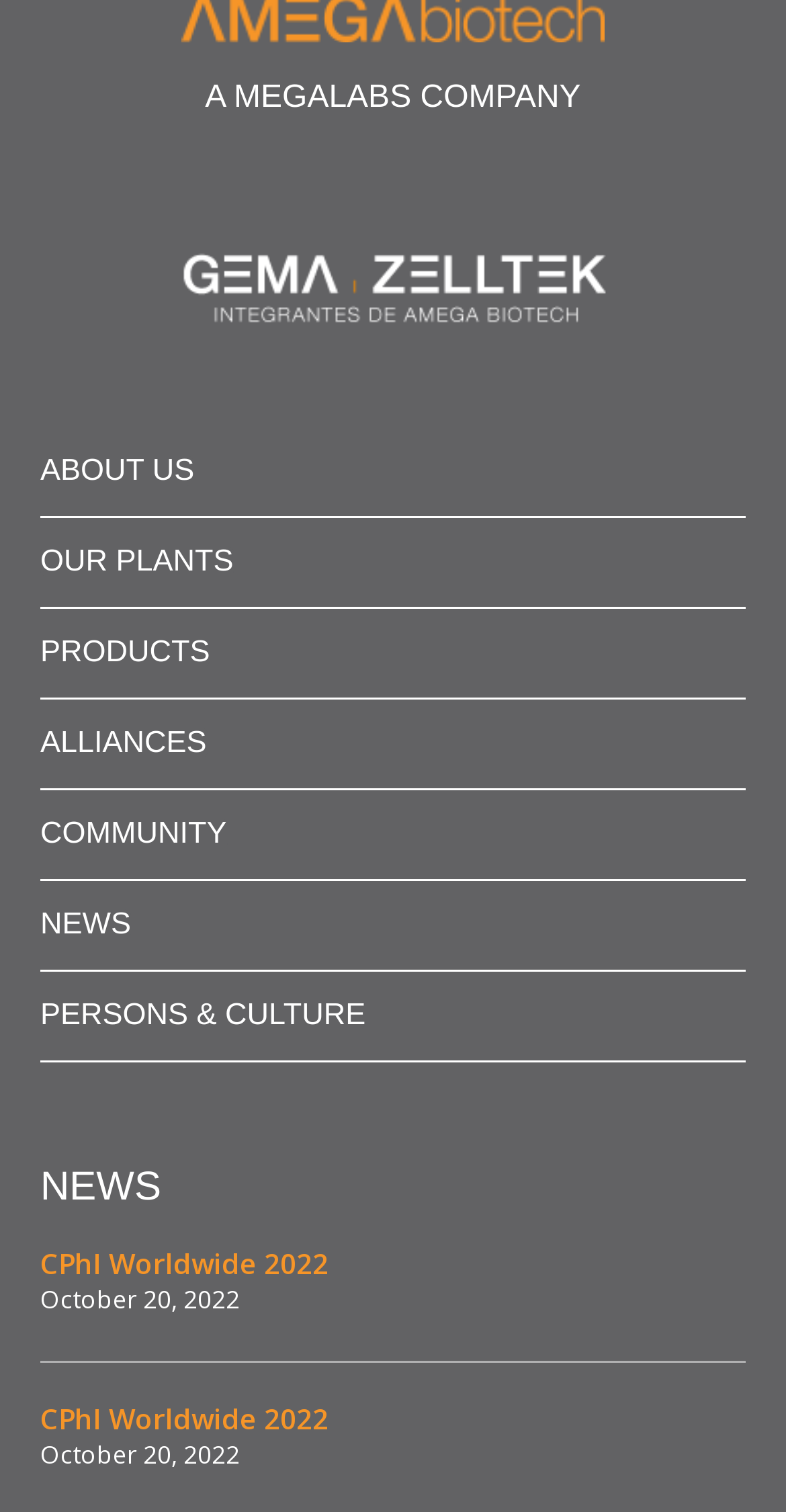Predict the bounding box coordinates of the UI element that matches this description: "NEWS". The coordinates should be in the format [left, top, right, bottom] with each value between 0 and 1.

[0.051, 0.602, 0.167, 0.622]